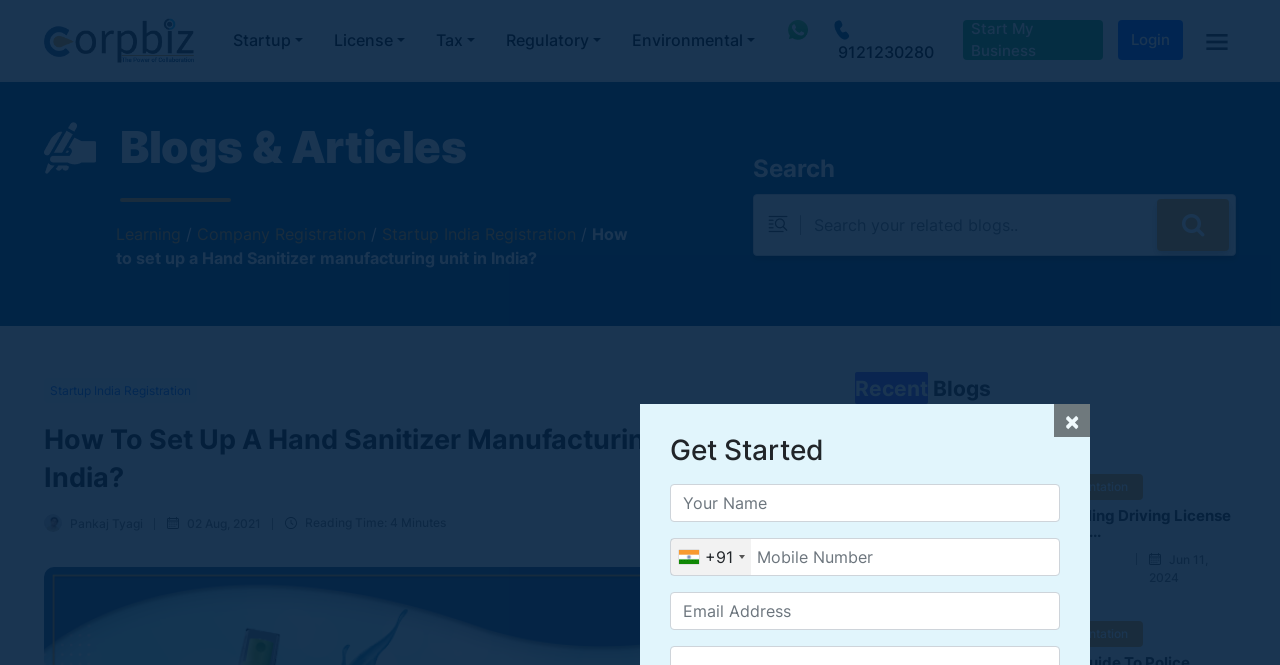Kindly provide the bounding box coordinates of the section you need to click on to fulfill the given instruction: "Search for related blogs".

[0.589, 0.291, 0.966, 0.385]